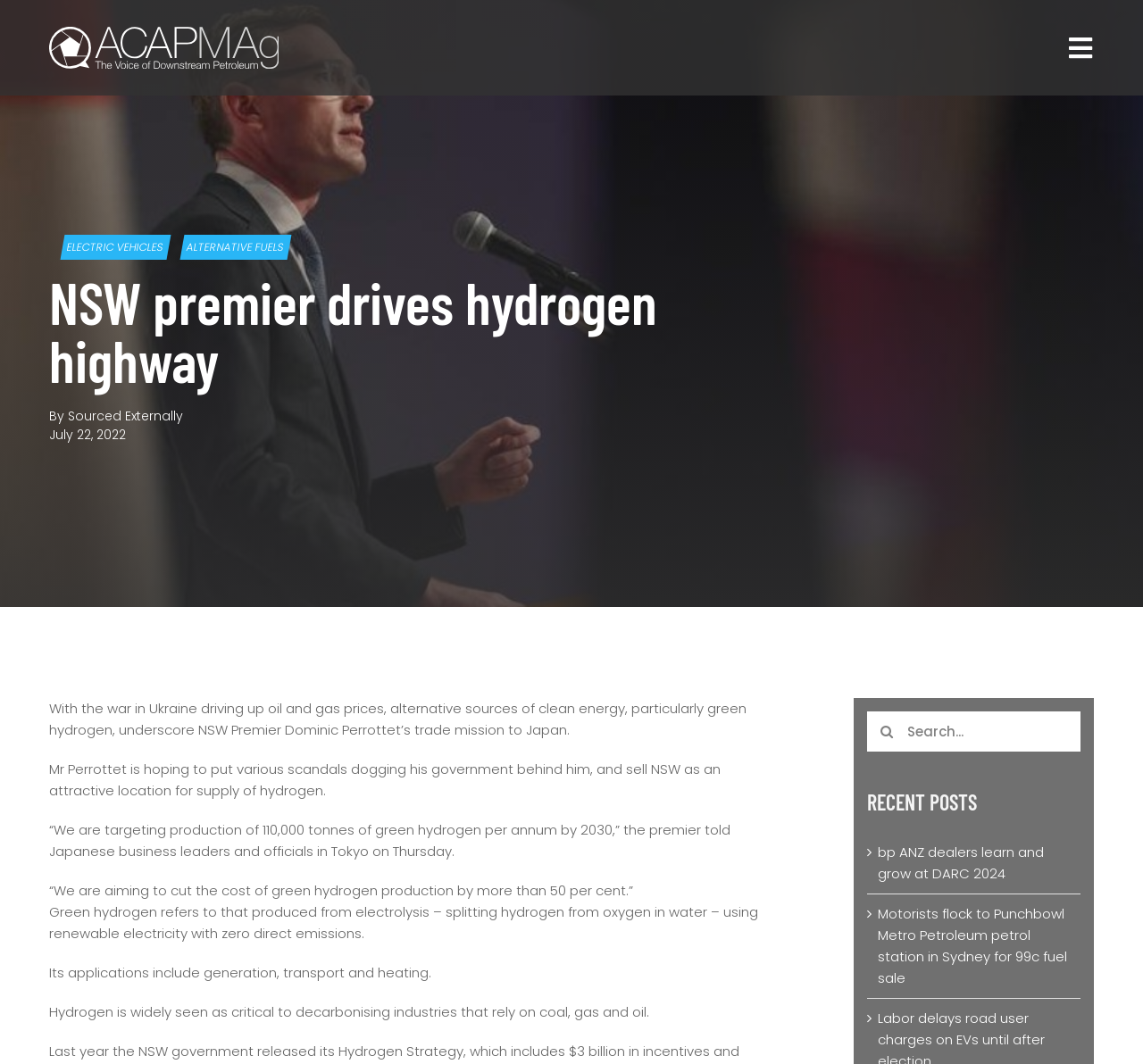Please identify the bounding box coordinates of the element on the webpage that should be clicked to follow this instruction: "Read about electric vehicles". The bounding box coordinates should be given as four float numbers between 0 and 1, formatted as [left, top, right, bottom].

[0.053, 0.221, 0.149, 0.244]